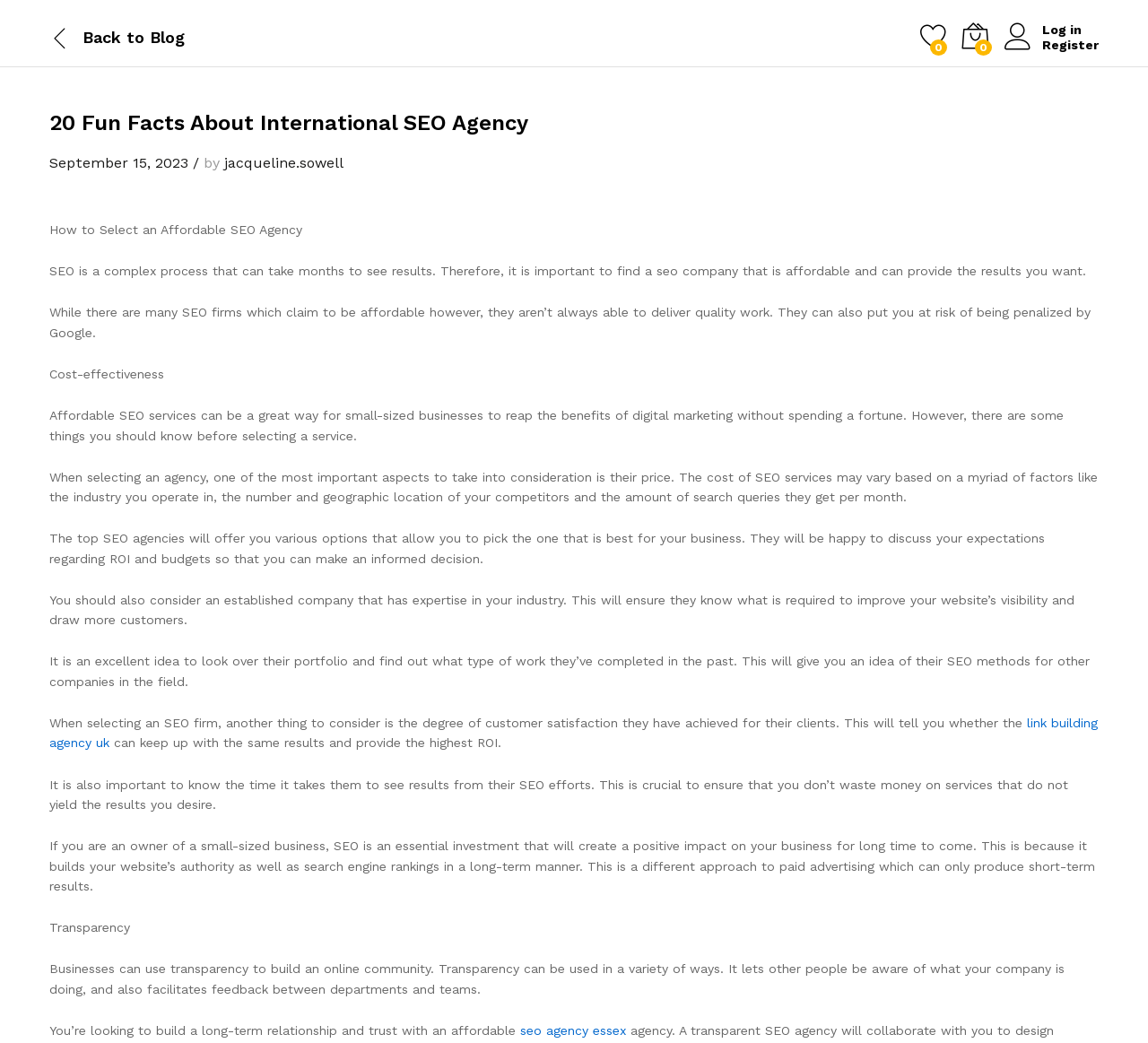Specify the bounding box coordinates of the region I need to click to perform the following instruction: "Log in". The coordinates must be four float numbers in the range of 0 to 1, i.e., [left, top, right, bottom].

[0.875, 0.022, 0.957, 0.036]